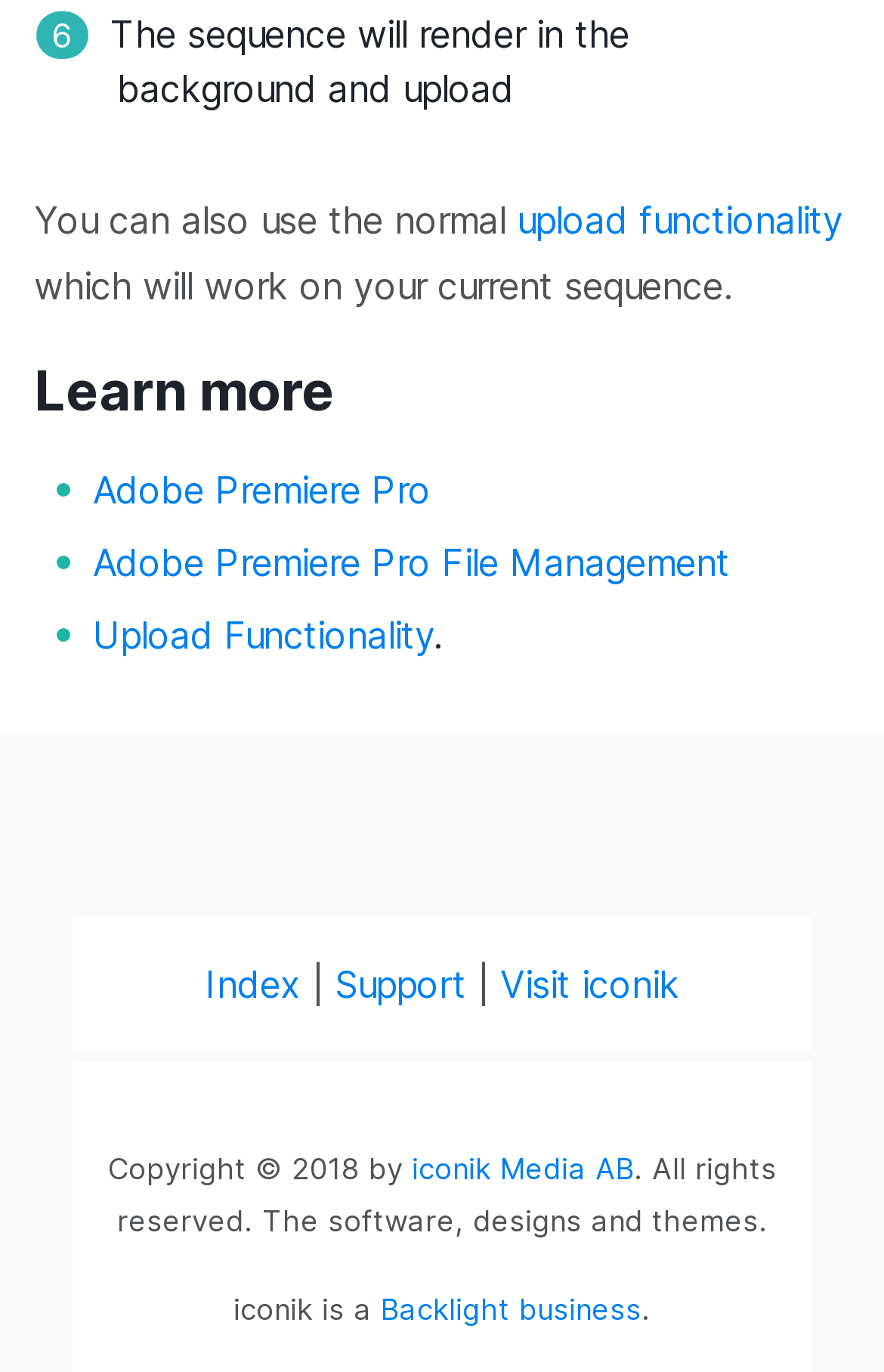Given the description of the UI element: "Menu", predict the bounding box coordinates in the form of [left, top, right, bottom], with each value being a float between 0 and 1.

None